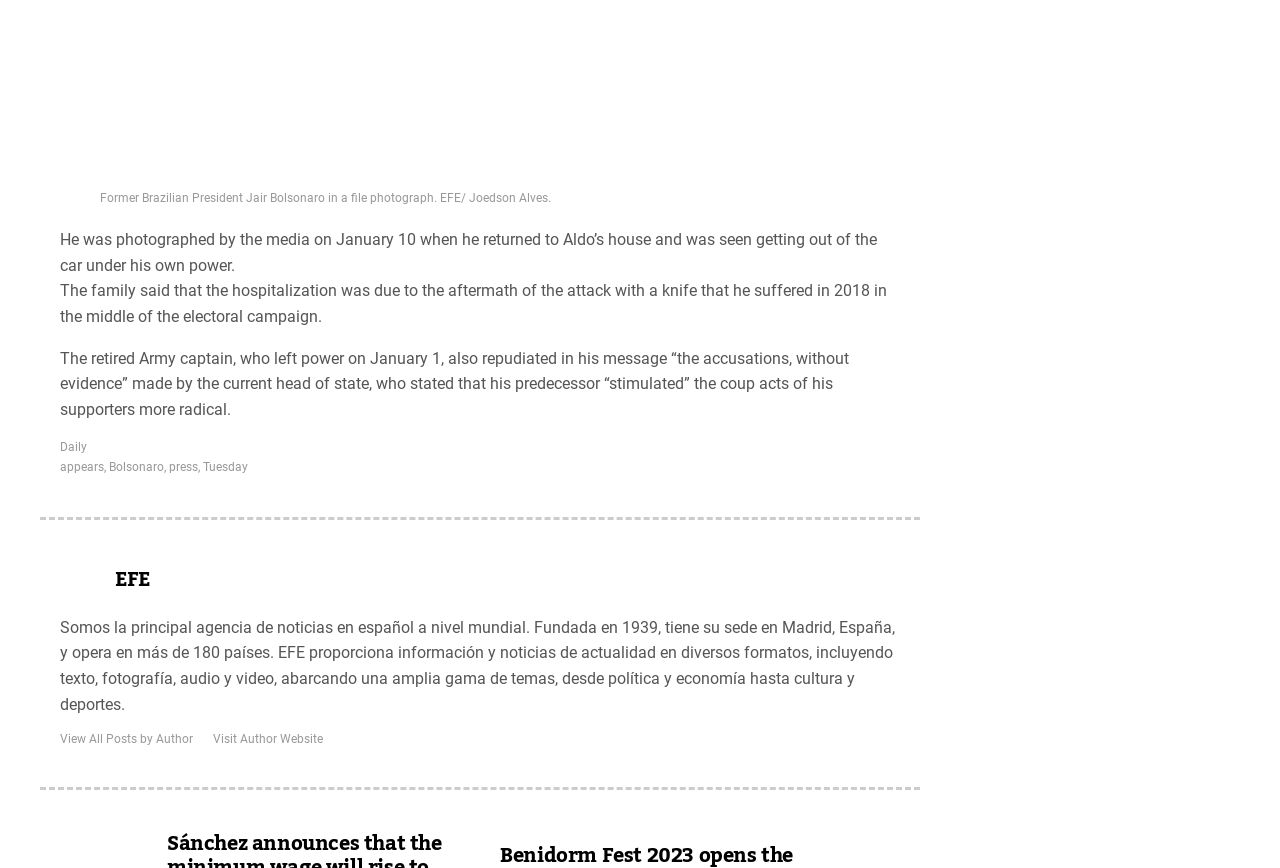What is the position held by Jair Bolsonaro?
Analyze the image and deliver a detailed answer to the question.

The answer can be found in the figcaption element which contains the text 'Former Brazilian President Jair Bolsonaro in a file photograph.'